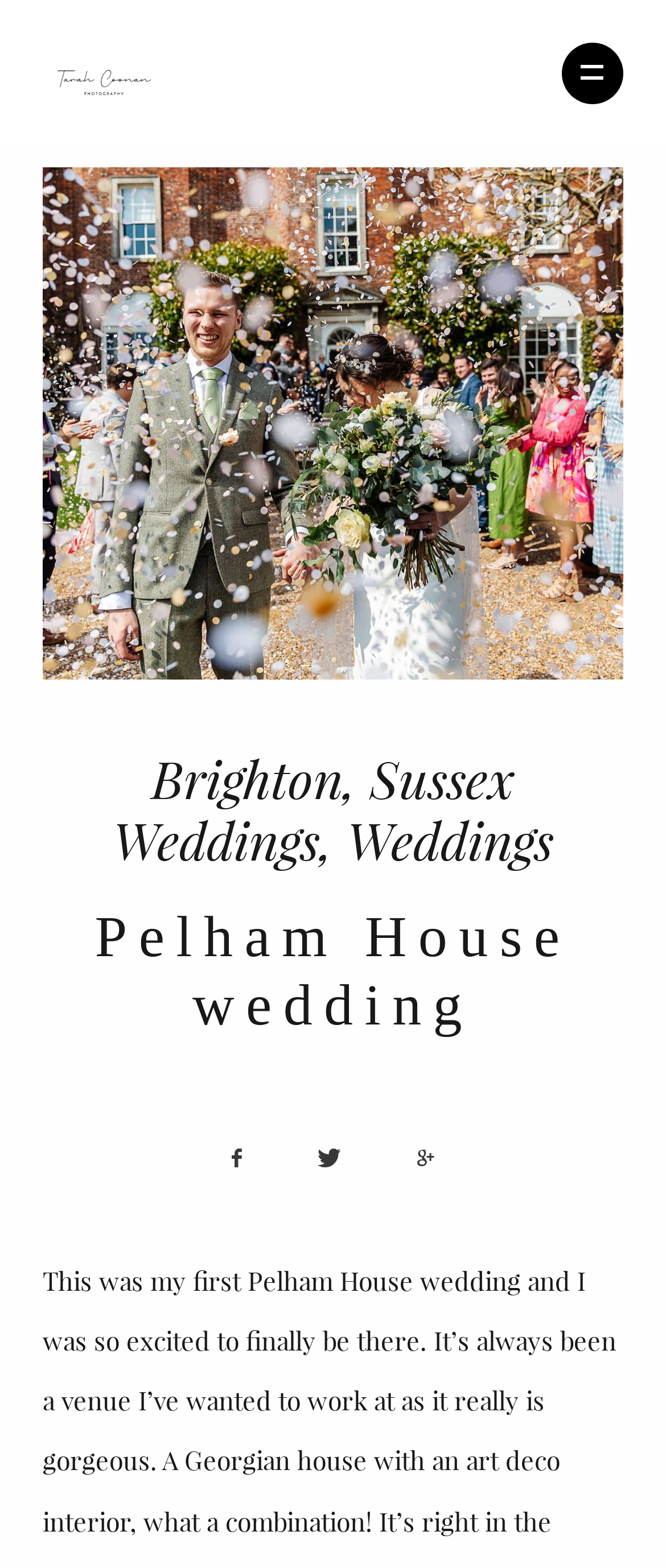Summarize the contents and layout of the webpage in detail.

This webpage is about Tarah Coonan Photography, a London-based wedding photographer. At the top, there is a navigation menu with links to different sections of the website, including "HOME", "ABOUT", "PORTFOLIO", "INFO", "BLOG", and "CONTACT". 

Below the navigation menu, there is a search bar where users can type to search for something. On the right side of the search bar, there is a search button with a magnifying glass icon.

The main content of the webpage is about a Pelham House wedding, which is a gorgeous venue local to the photographer. There is a heading that reads "Pelham House wedding" and a figure that takes up most of the page, likely an image from the wedding.

On the left side of the figure, there are several links to related topics, including "Brighton", "Sussex Weddings", and "Weddings". At the bottom of the page, there are social media links represented by icons.

Throughout the page, there are multiple instances of the photographer's logo, which is an image with the text "London wedding photographer / Quirky reportage wedding photography | Tarah Coonan Photography".